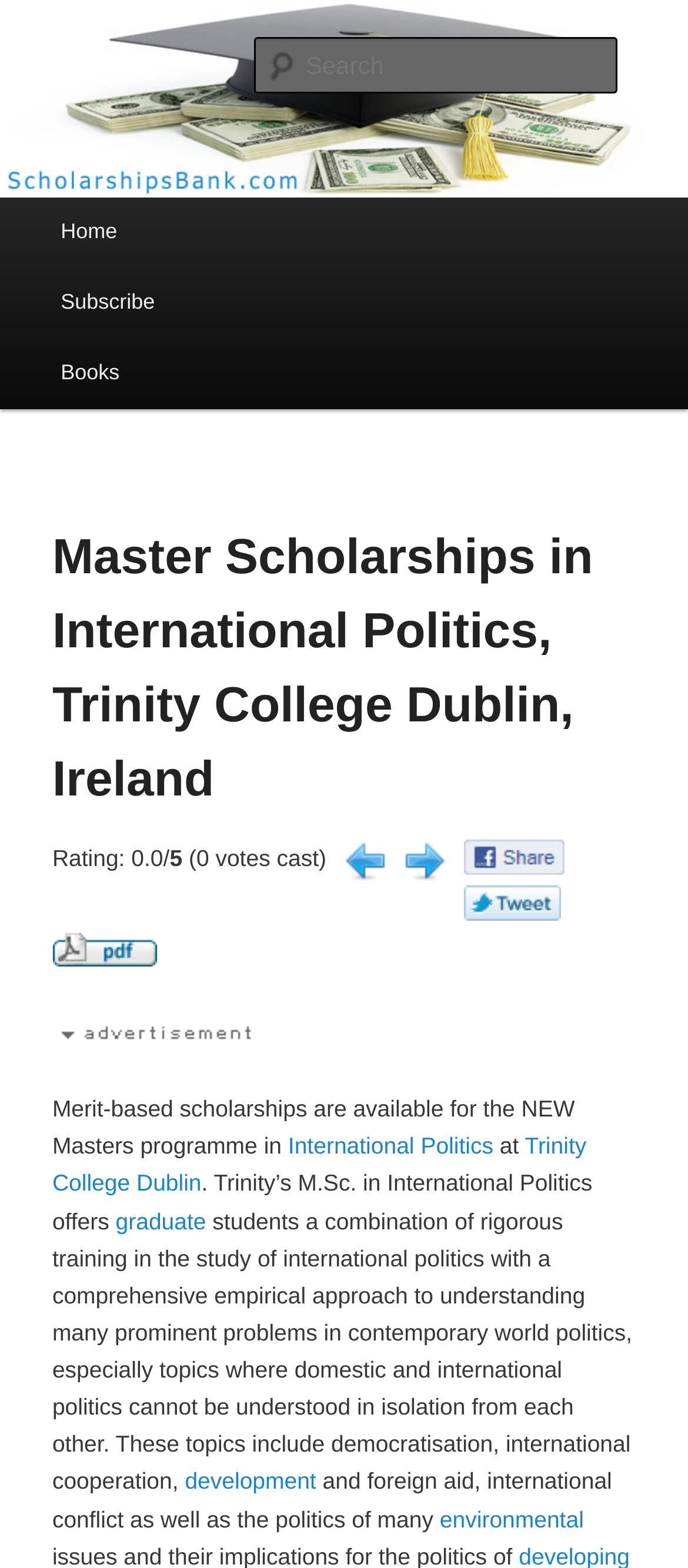Carefully examine the image and provide an in-depth answer to the question: What is the rating of the scholarship?

I found the answer by looking at the text in the webpage, specifically the rating label 'Rating: 0.0/'